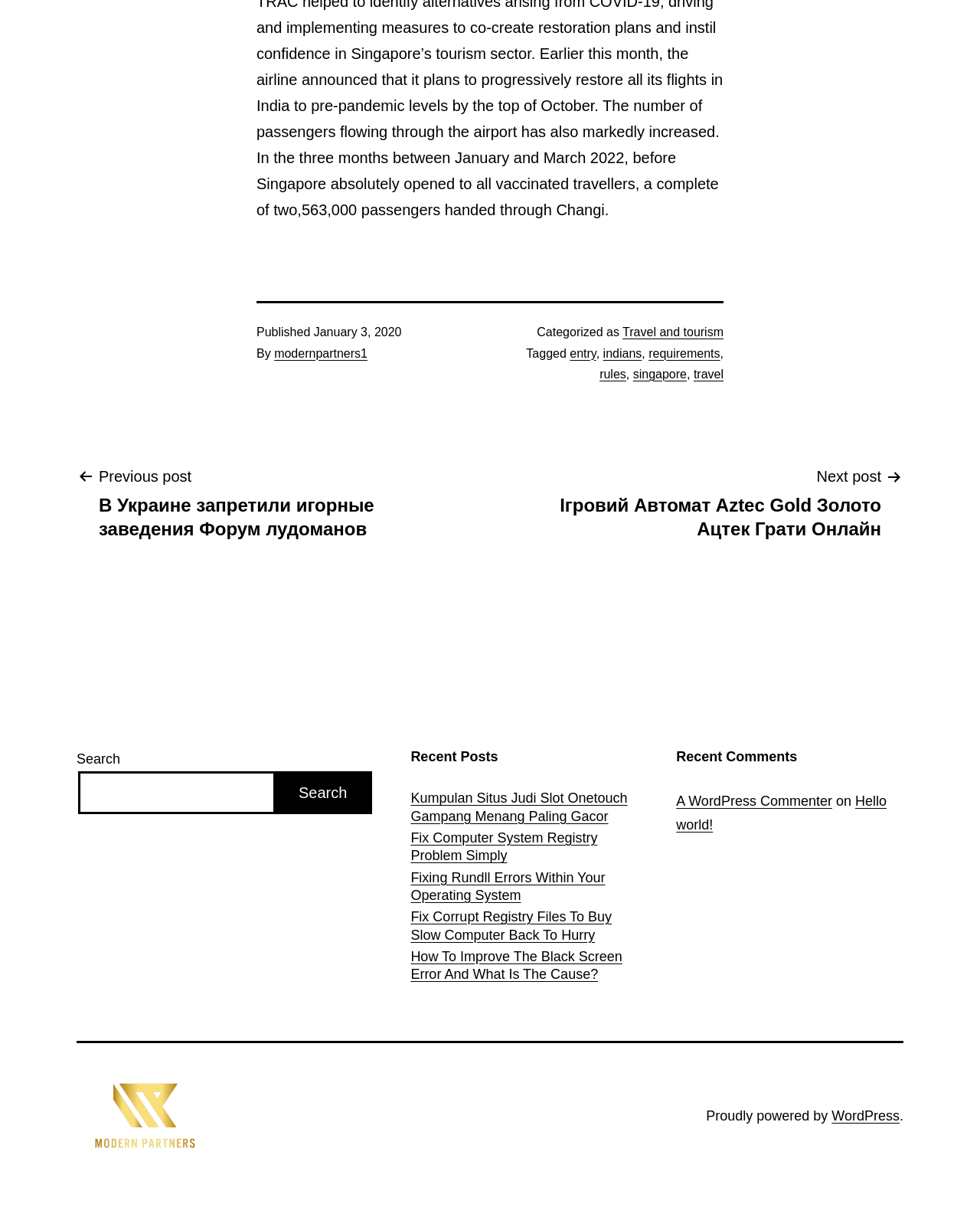Please specify the bounding box coordinates in the format (top-left x, top-left y, bottom-right x, bottom-right y), with all values as floating point numbers between 0 and 1. Identify the bounding box of the UI element described by: requirements

[0.662, 0.285, 0.735, 0.295]